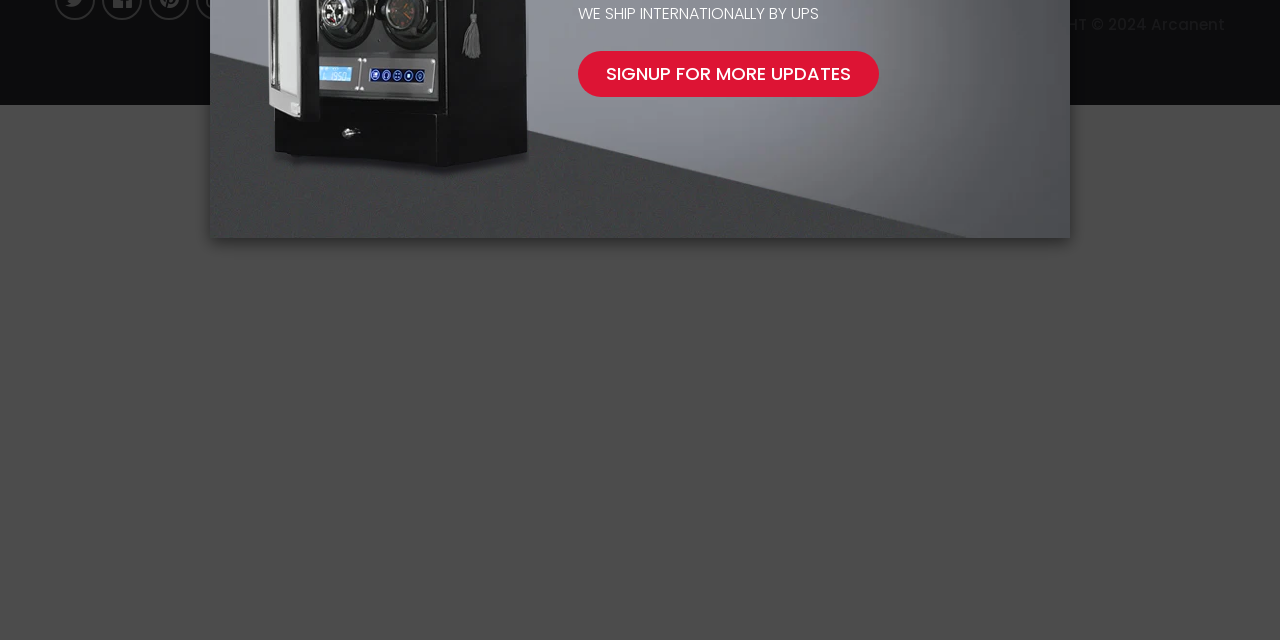Predict the bounding box of the UI element based on the description: "value="Signup for more updates"". The coordinates should be four float numbers between 0 and 1, formatted as [left, top, right, bottom].

[0.452, 0.08, 0.687, 0.151]